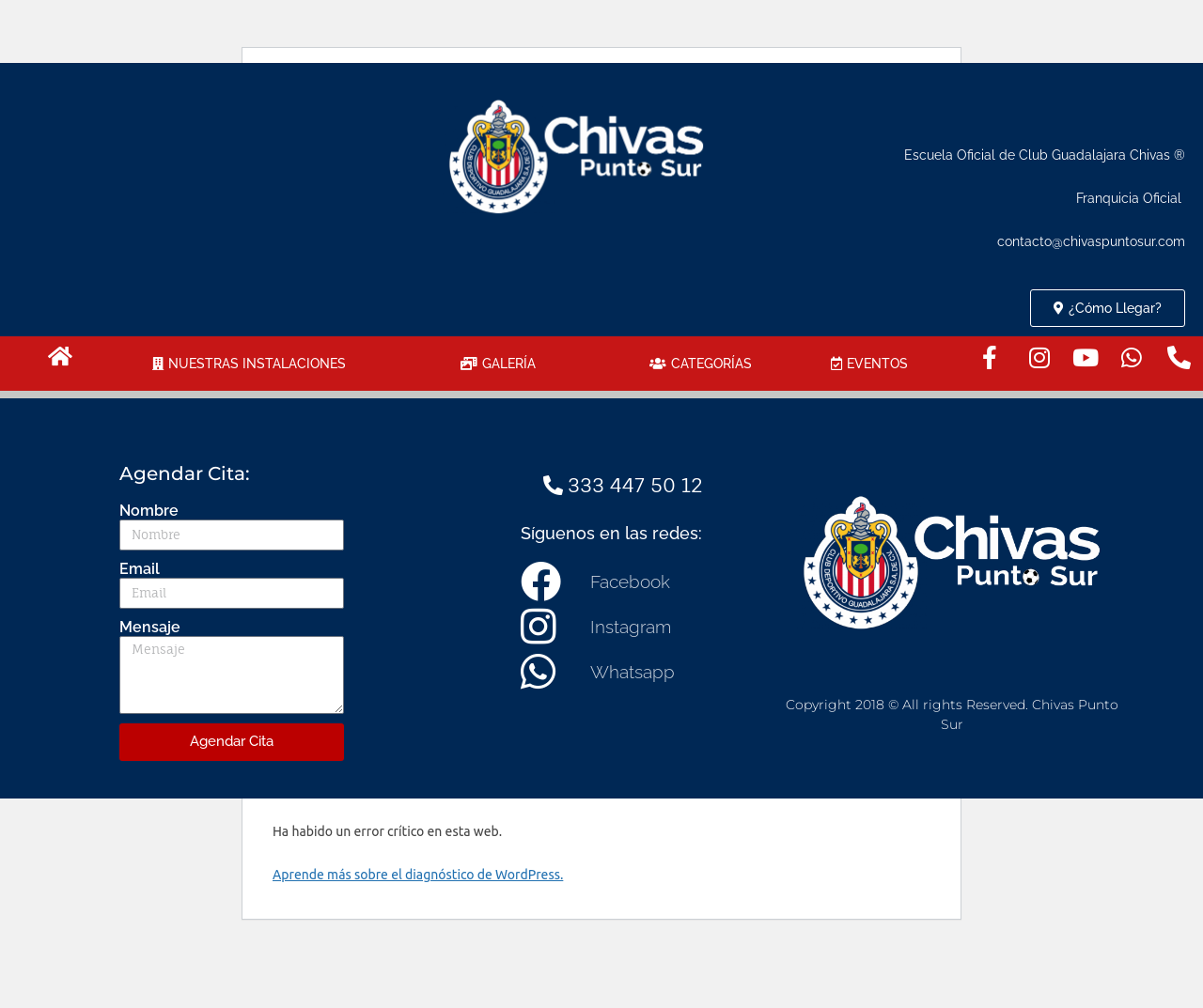What is the copyright year?
Answer the question with a detailed explanation, including all necessary information.

I found this answer by looking at the static text element with the text 'Copyright 2018 © All rights Reserved. Chivas Punto Sur' which is located at the bottom of the webpage.